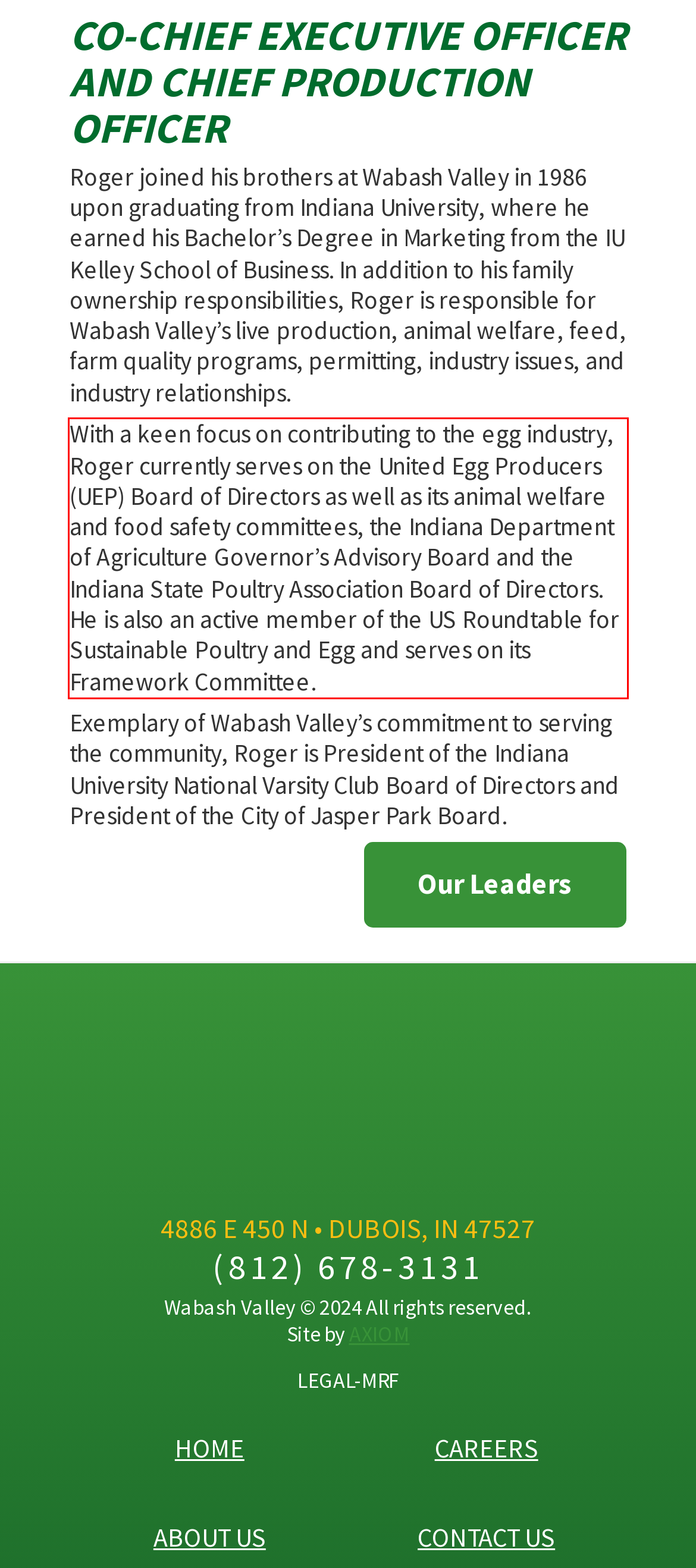Identify the text within the red bounding box on the webpage screenshot and generate the extracted text content.

With a keen focus on contributing to the egg industry, Roger currently serves on the United Egg Producers (UEP) Board of Directors as well as its animal welfare and food safety committees, the Indiana Department of Agriculture Governor’s Advisory Board and the Indiana State Poultry Association Board of Directors. He is also an active member of the US Roundtable for Sustainable Poultry and Egg and serves on its Framework Committee.